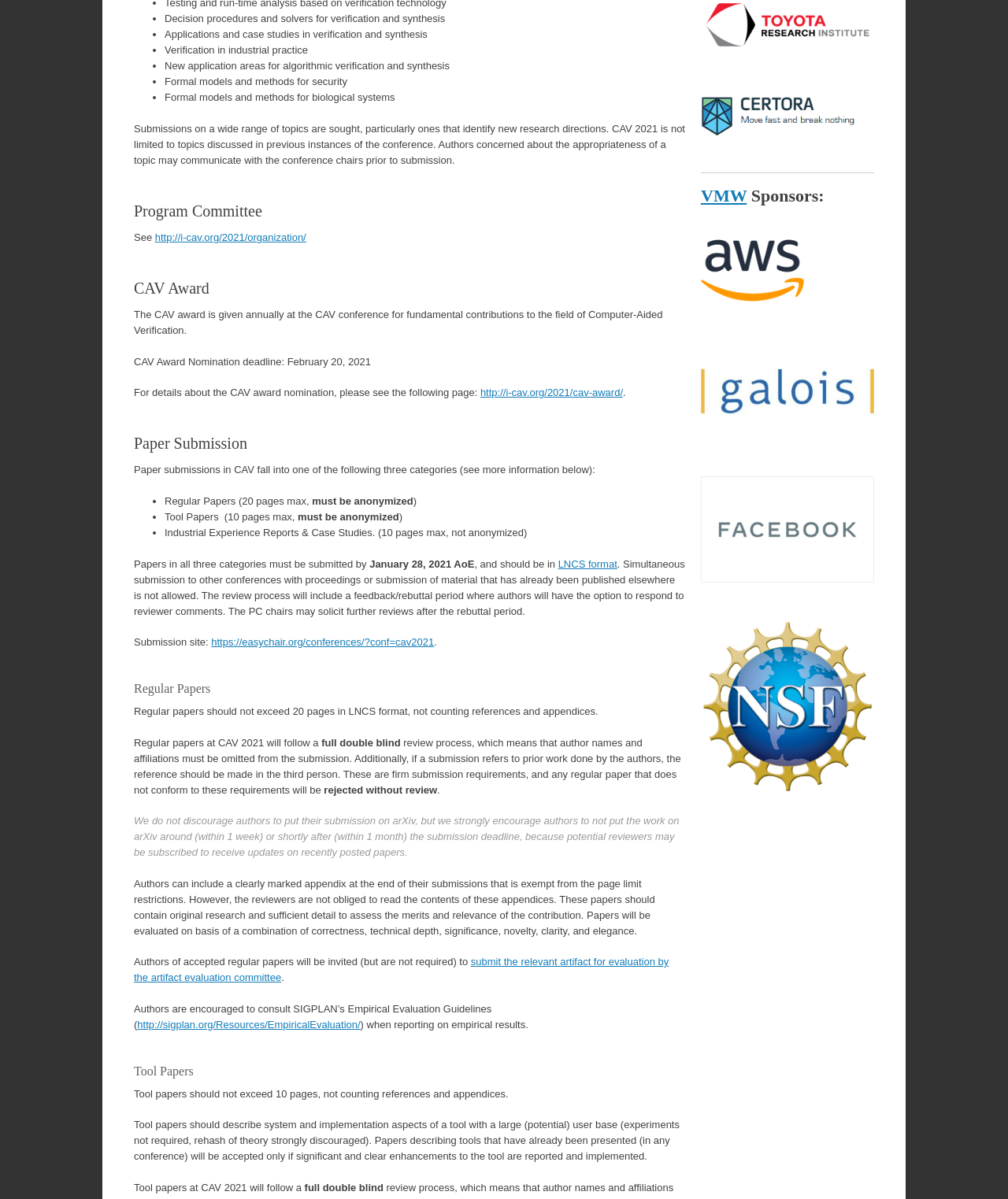How many categories are there for paper submissions?
From the image, respond using a single word or phrase.

three